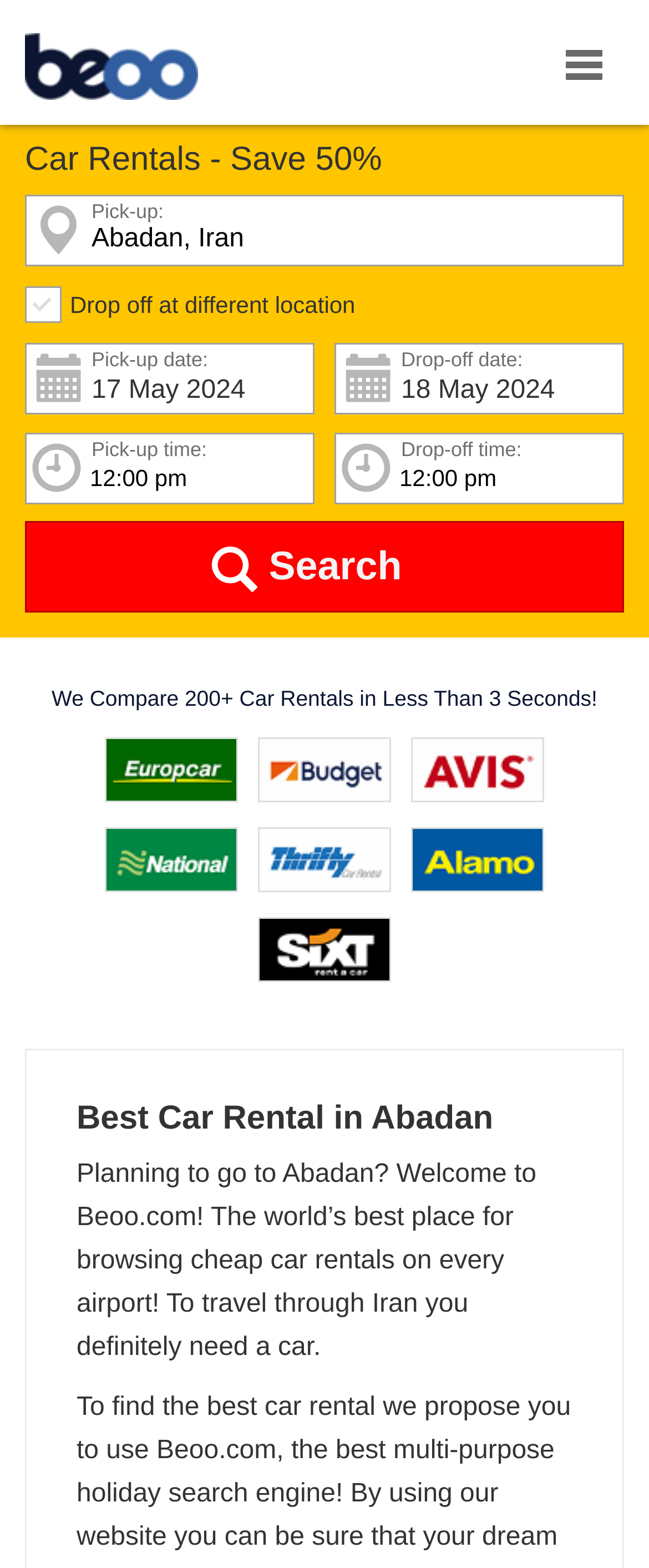What is the function of the 'Search' button?
Refer to the image and provide a concise answer in one word or phrase.

To search for car rentals